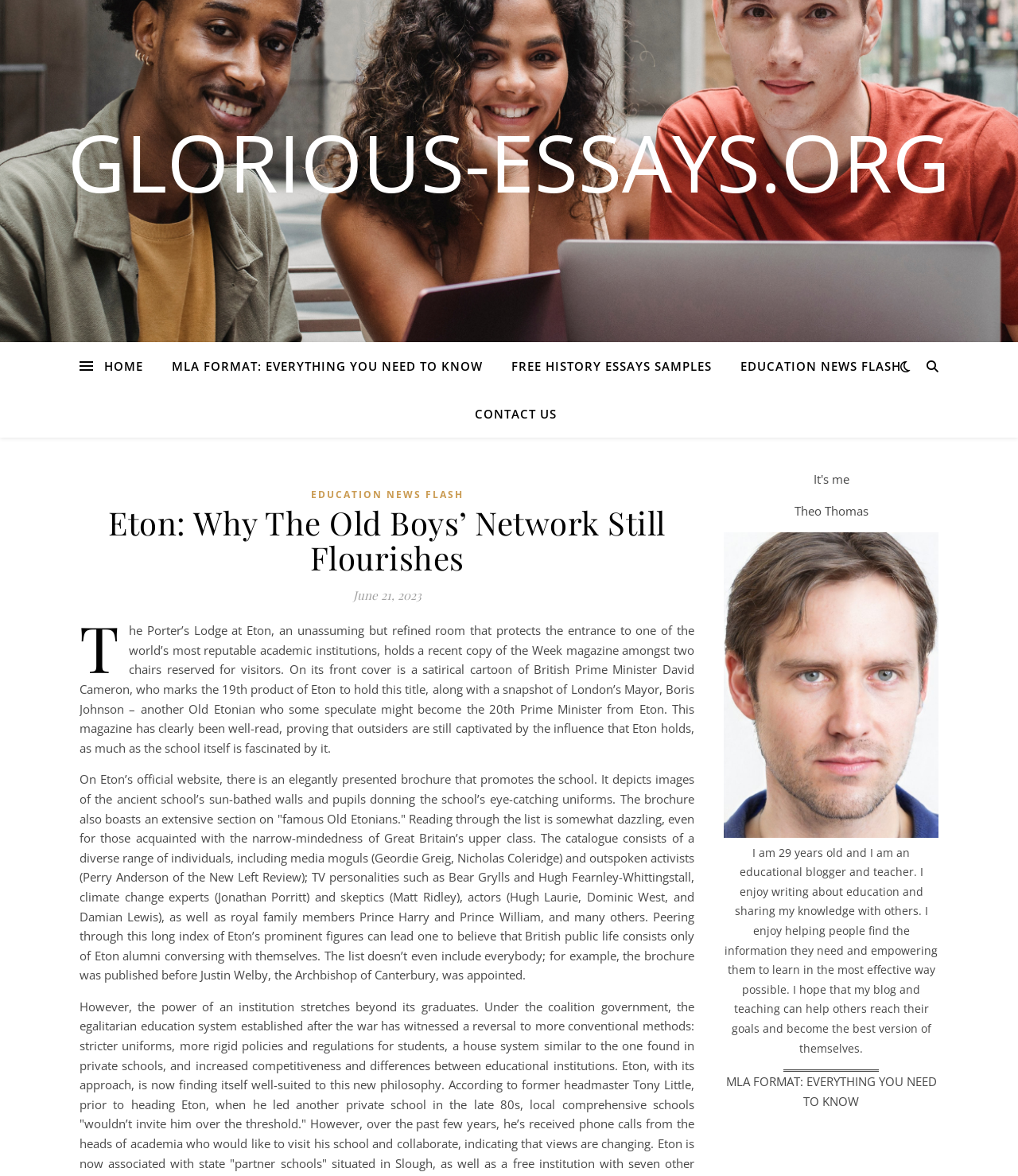How many Old Etonians are mentioned in the article?
From the screenshot, provide a brief answer in one word or phrase.

More than 10